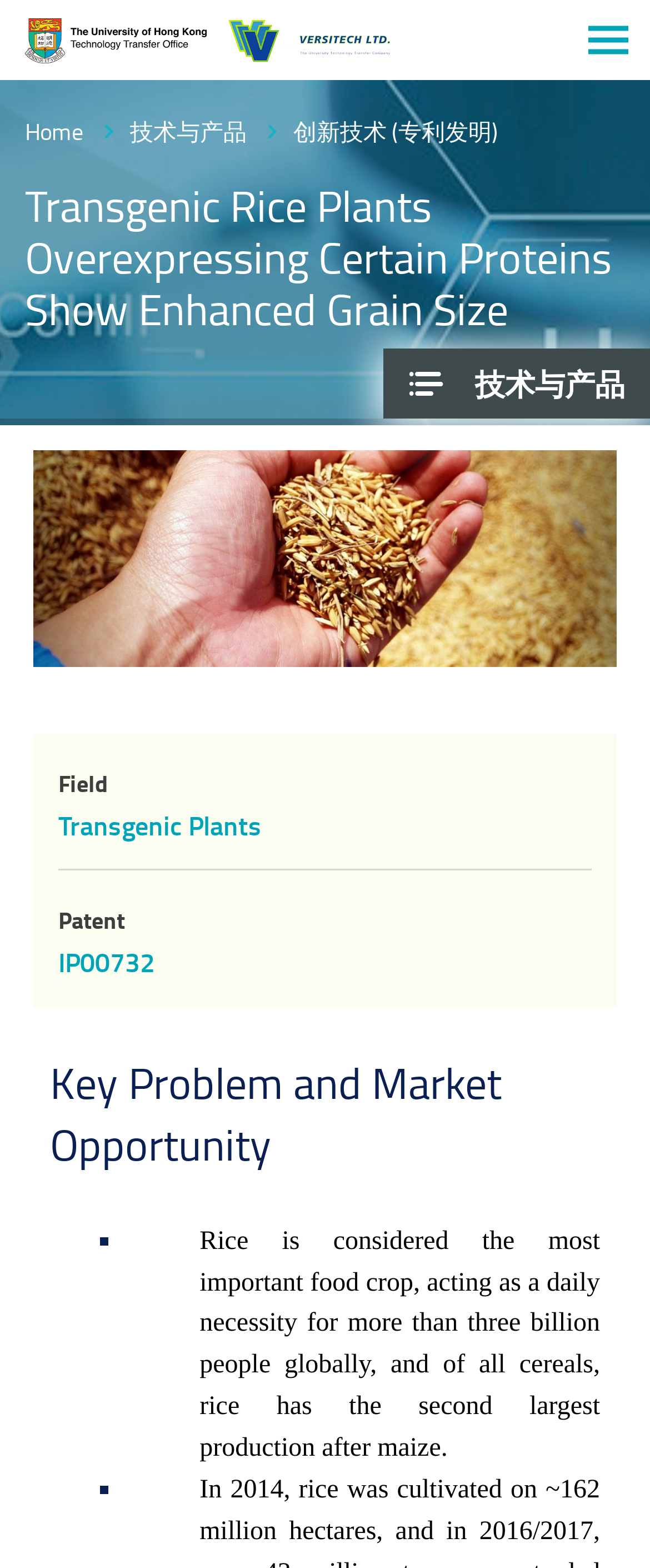Provide a one-word or brief phrase answer to the question:
What is the field of the transgenic rice plants?

Transgenic Plants